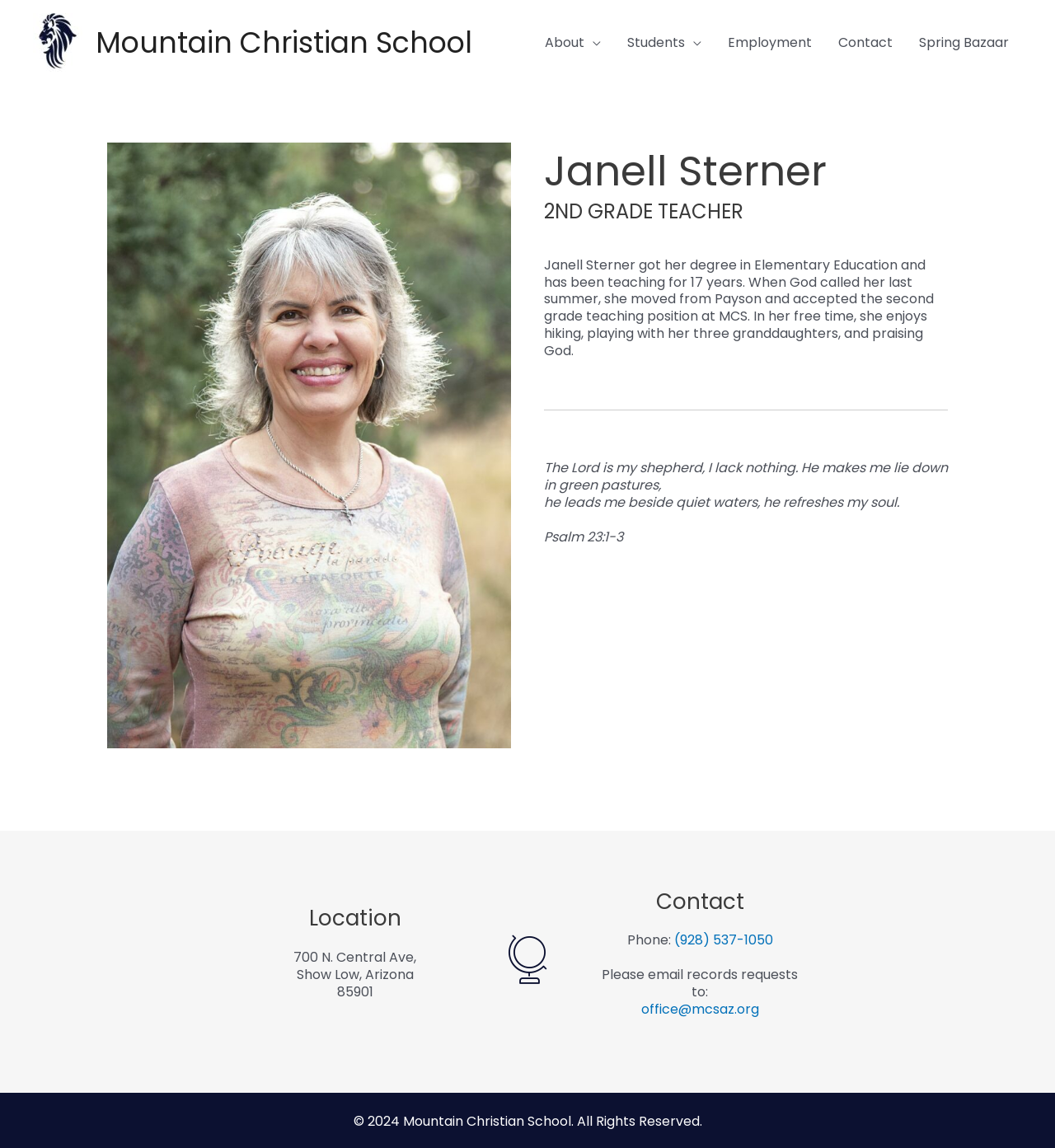Please specify the bounding box coordinates of the element that should be clicked to execute the given instruction: 'Click the 'About' link'. Ensure the coordinates are four float numbers between 0 and 1, expressed as [left, top, right, bottom].

None